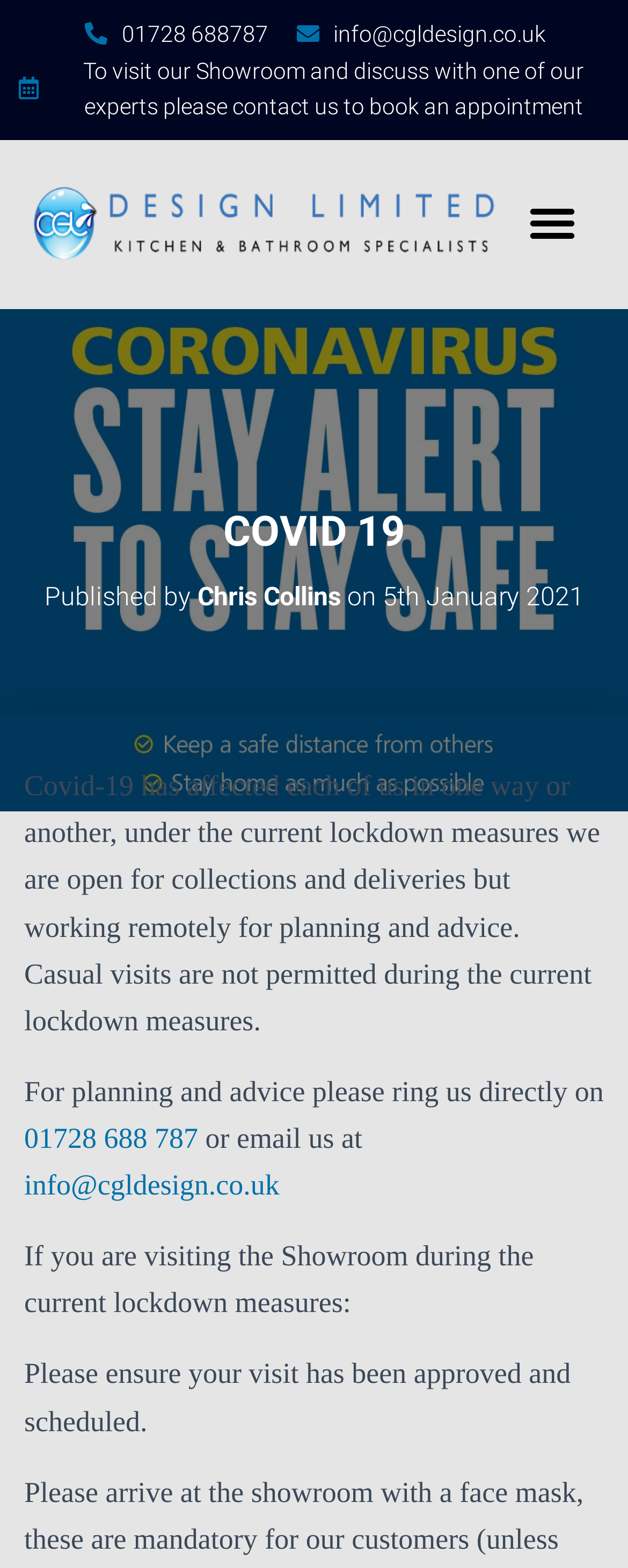Identify the bounding box coordinates of the area you need to click to perform the following instruction: "Read more about Chris Collins".

[0.314, 0.371, 0.542, 0.39]